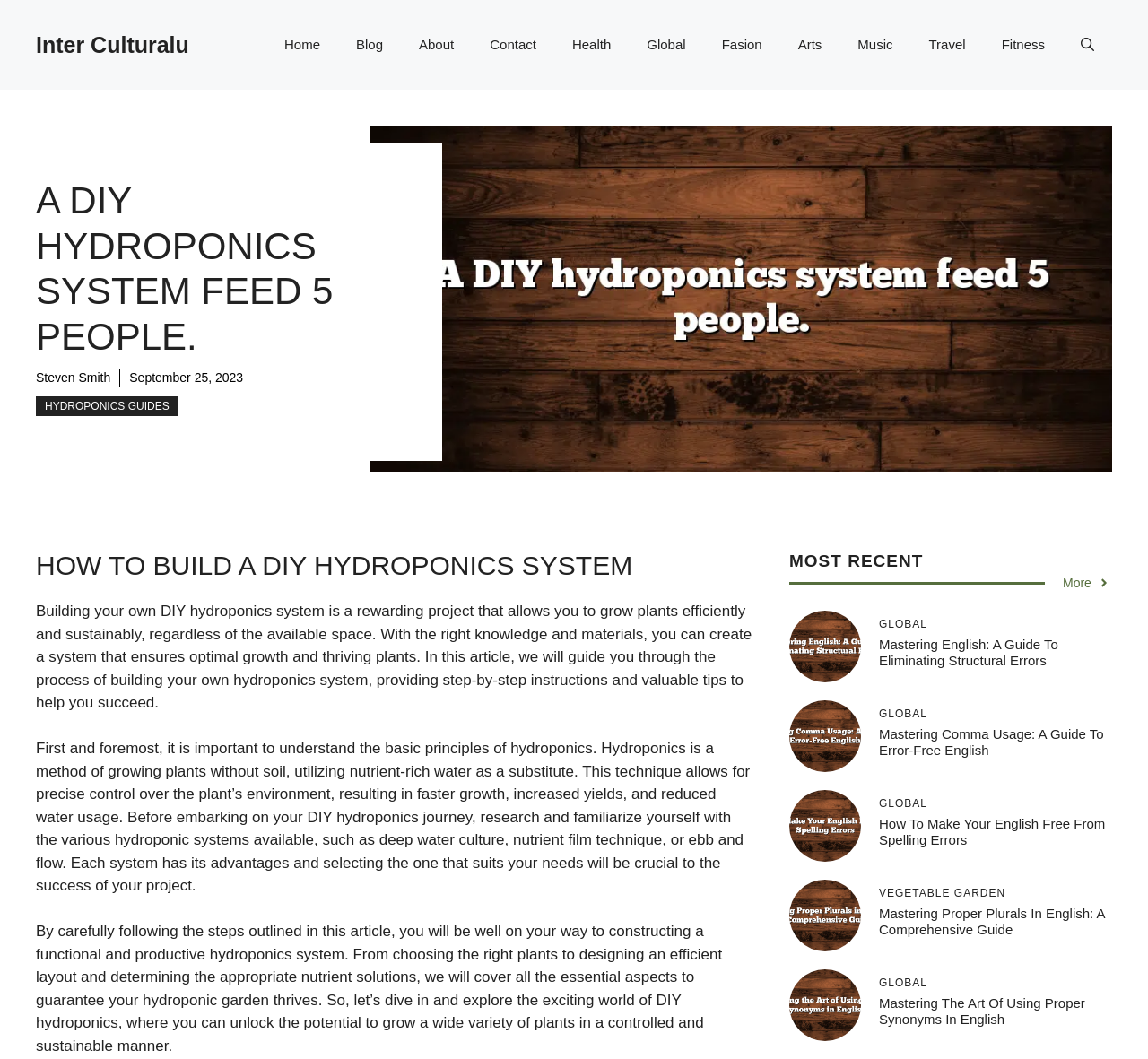Identify the bounding box coordinates of the clickable region required to complete the instruction: "Open the search". The coordinates should be given as four float numbers within the range of 0 and 1, i.e., [left, top, right, bottom].

[0.926, 0.017, 0.969, 0.068]